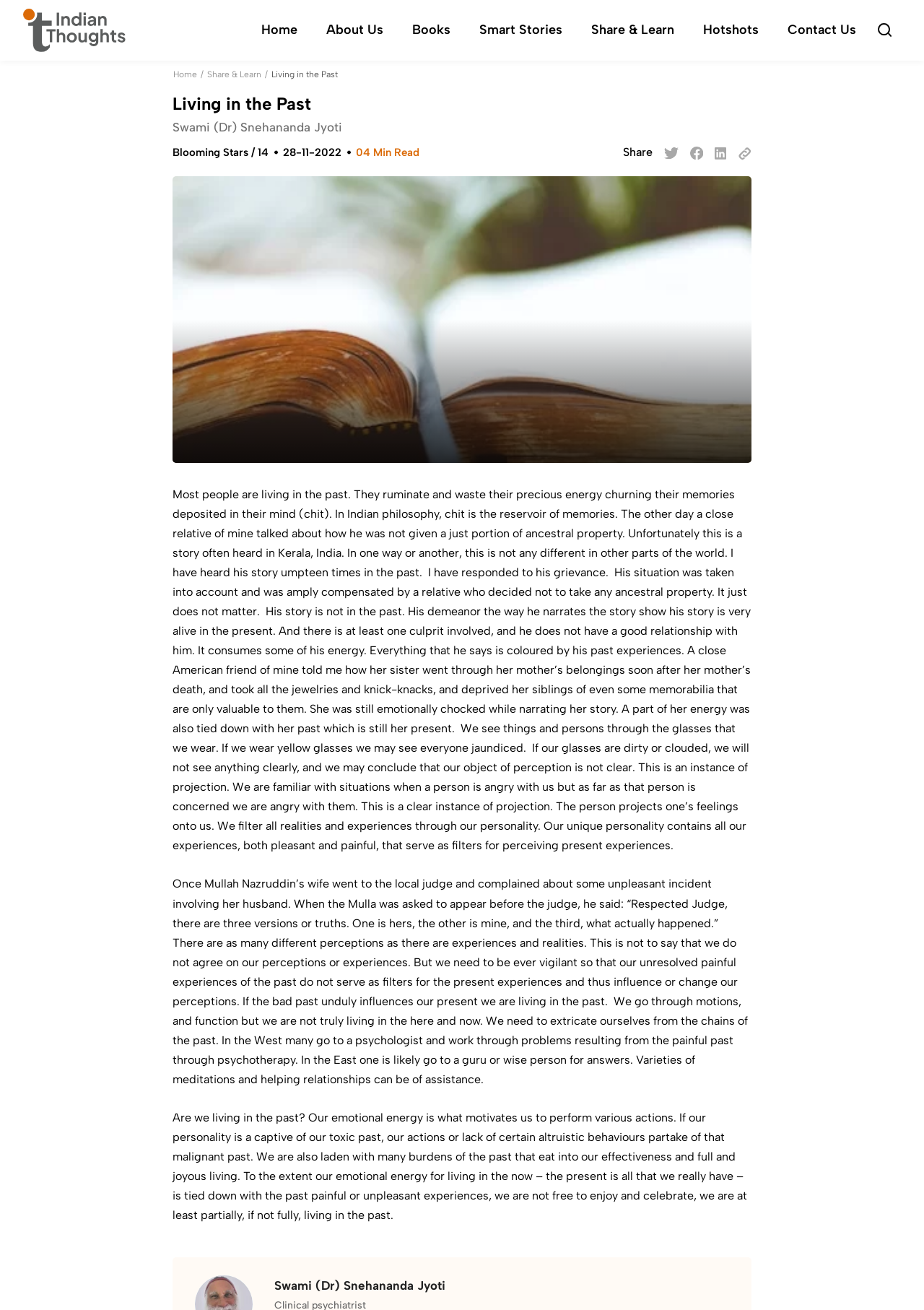Give a one-word or short phrase answer to this question: 
How many paragraphs are in the article?

3